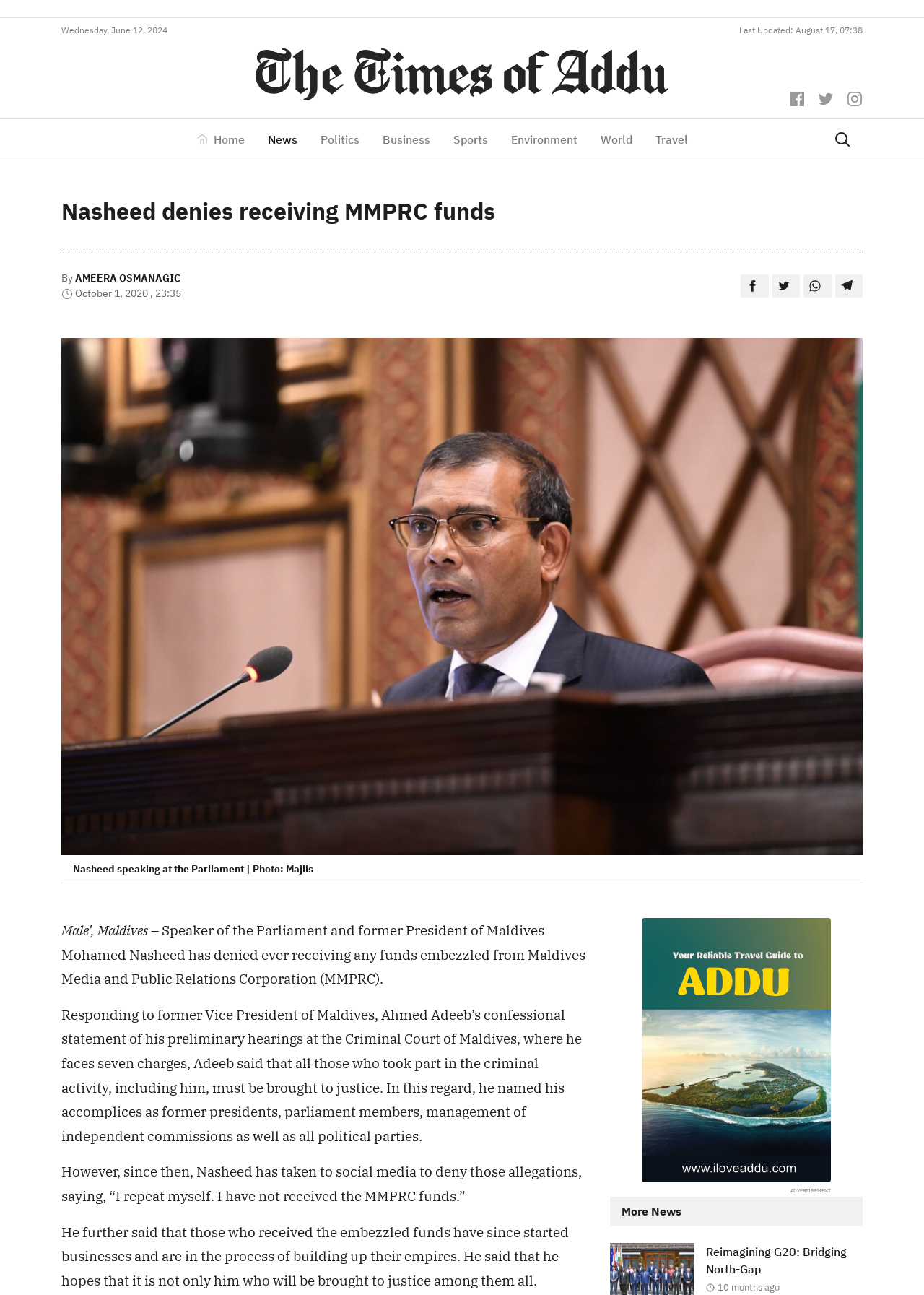What is the date of the news article?
Provide a detailed and extensive answer to the question.

The date of the news article can be found at the top of the webpage, where it says 'Wednesday, June 12, 2024'. This indicates that the article was published on this date.